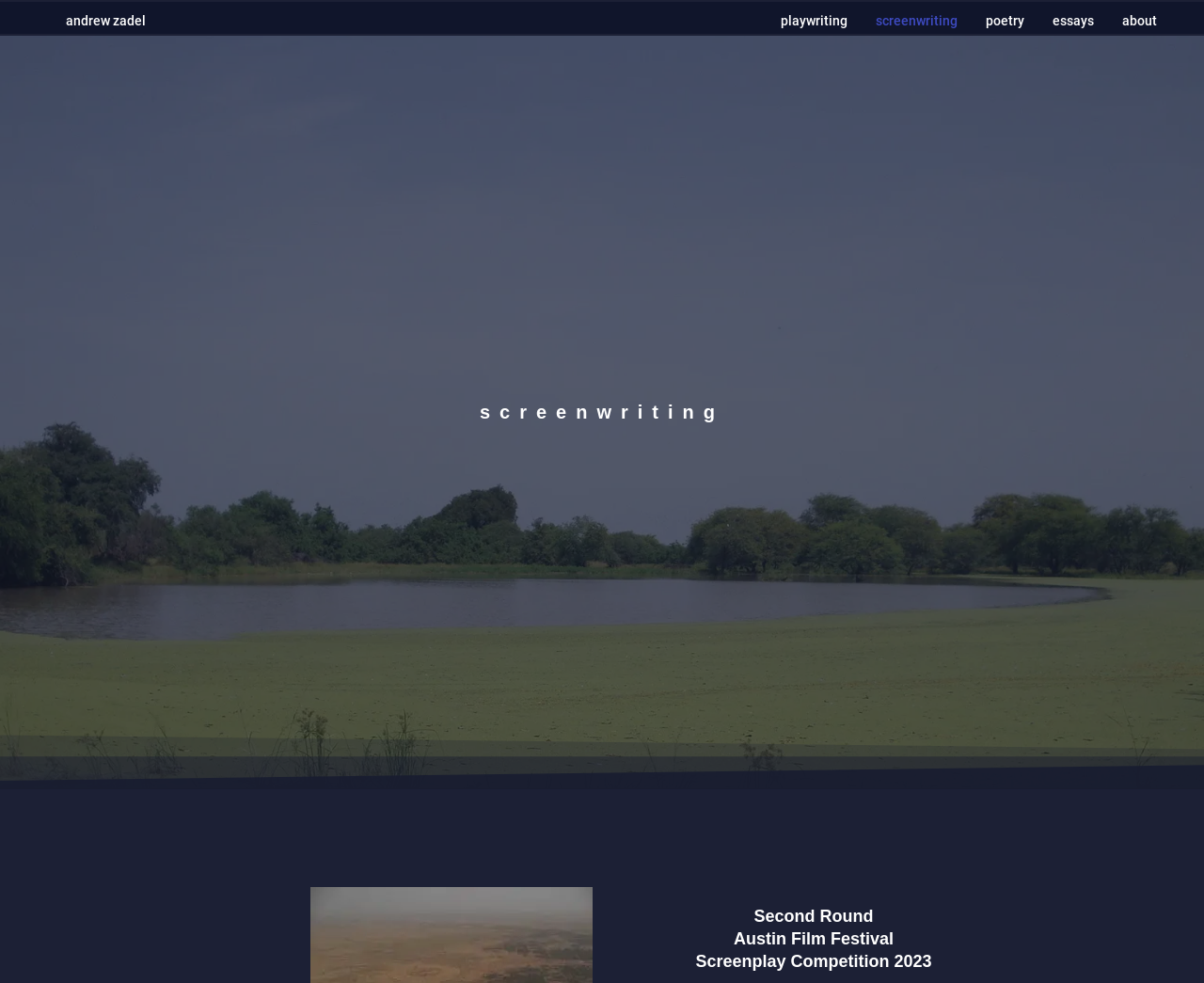Please predict the bounding box coordinates (top-left x, top-left y, bottom-right x, bottom-right y) for the UI element in the screenshot that fits the description: View store information

None